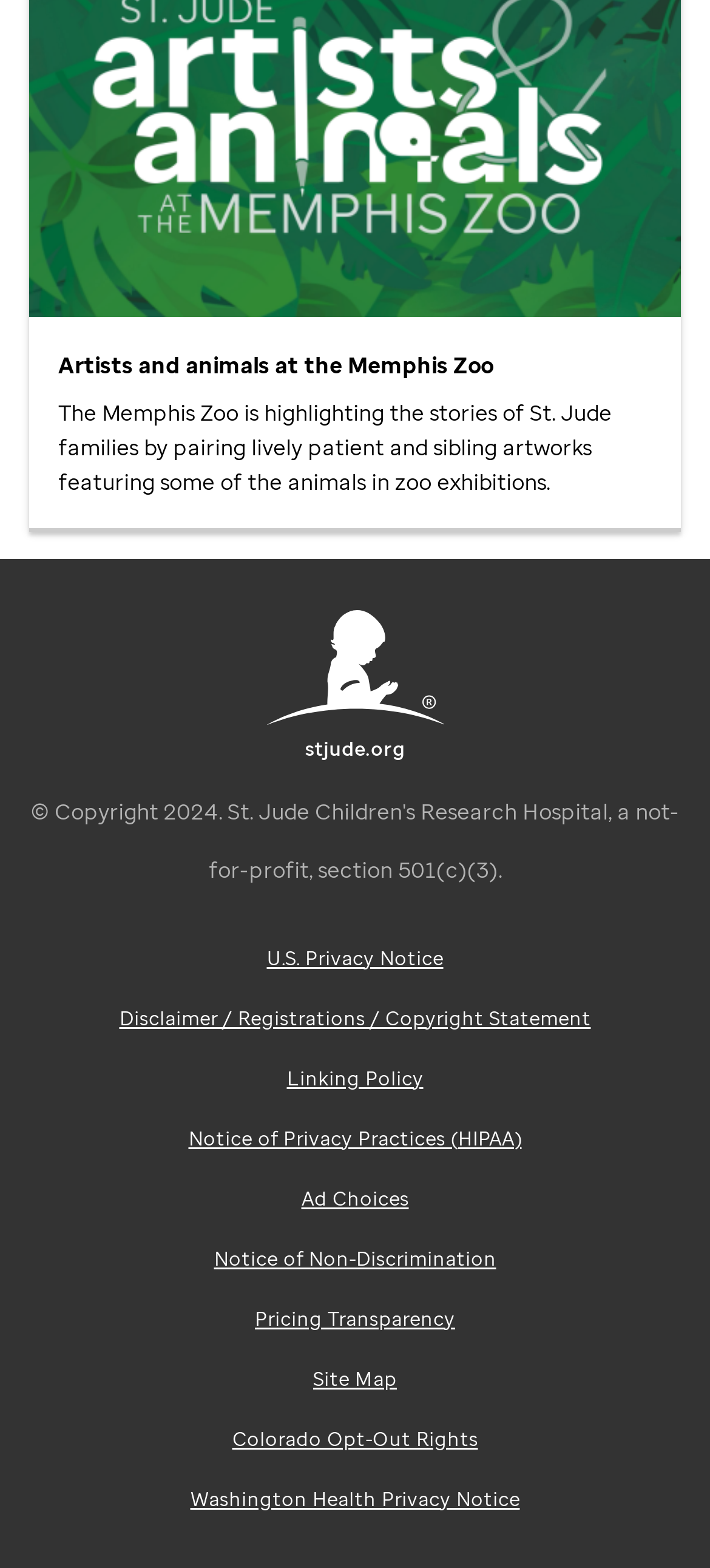Respond to the following query with just one word or a short phrase: 
What type of artworks are featured?

Patient and sibling artworks